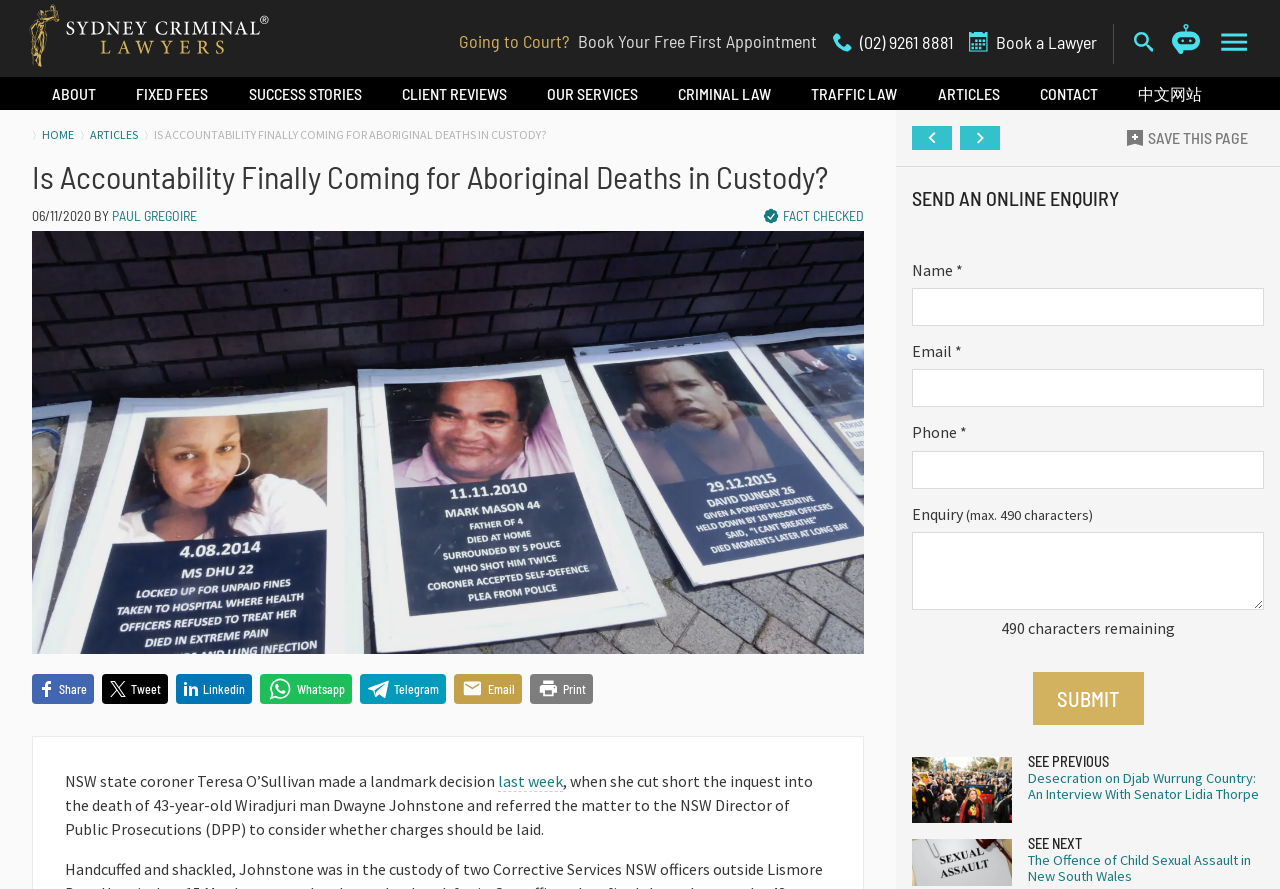Can you specify the bounding box coordinates of the area that needs to be clicked to fulfill the following instruction: "Ask AI Chatbot"?

[0.916, 0.027, 0.938, 0.072]